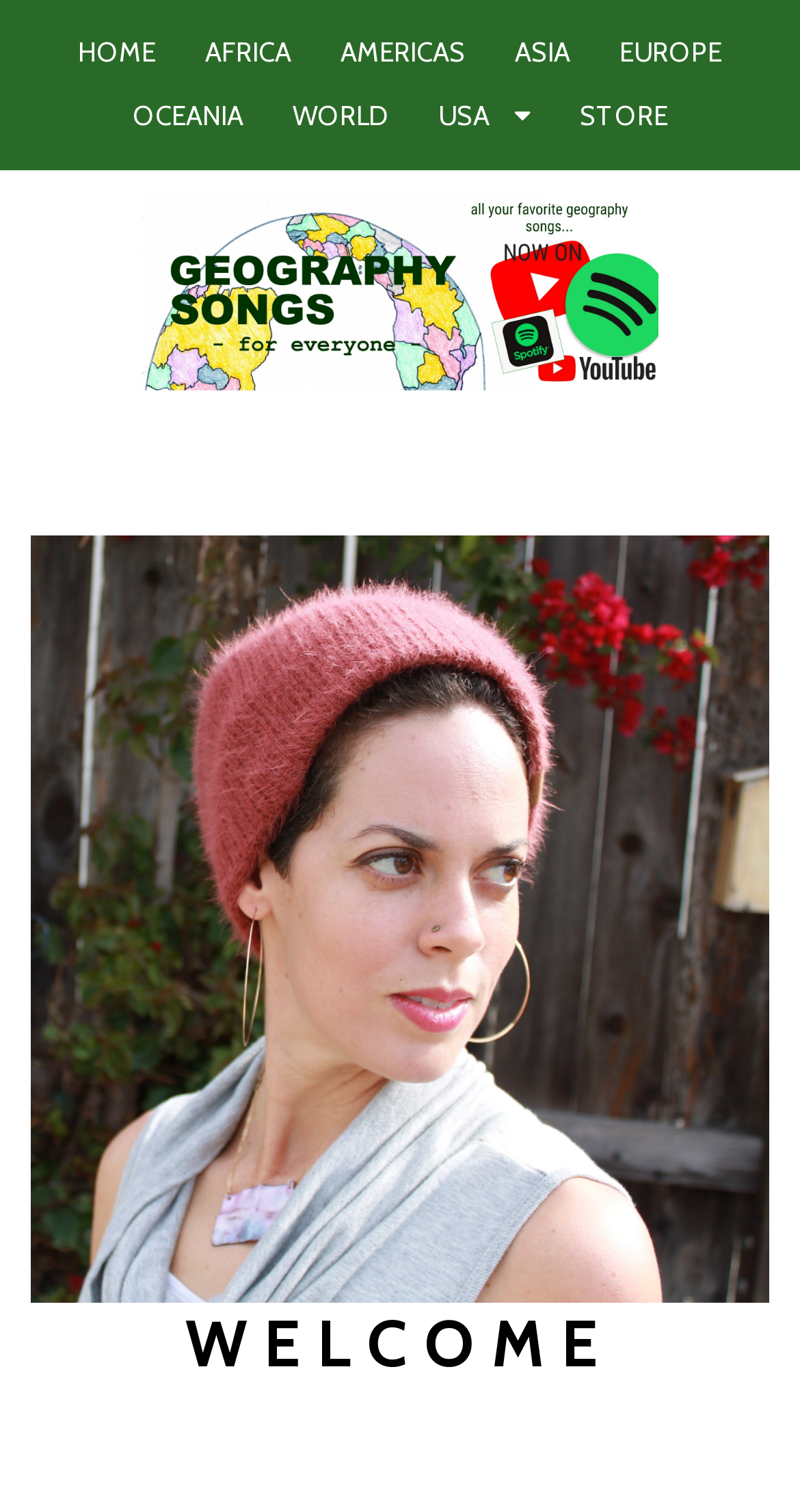What is the first link on the top navigation bar?
Refer to the image and provide a one-word or short phrase answer.

HOME